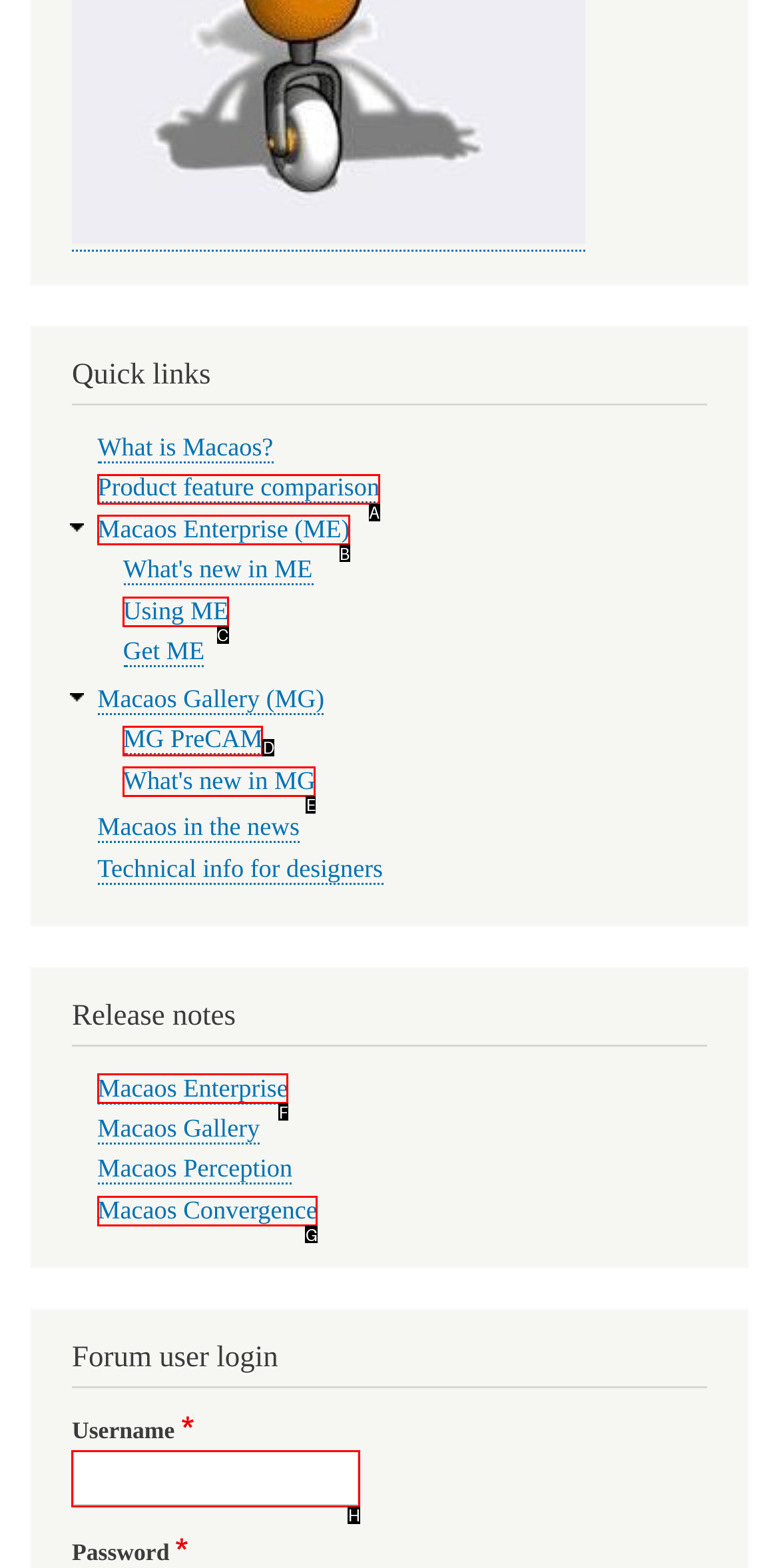Based on the choices marked in the screenshot, which letter represents the correct UI element to perform the task: View shopping cart?

None